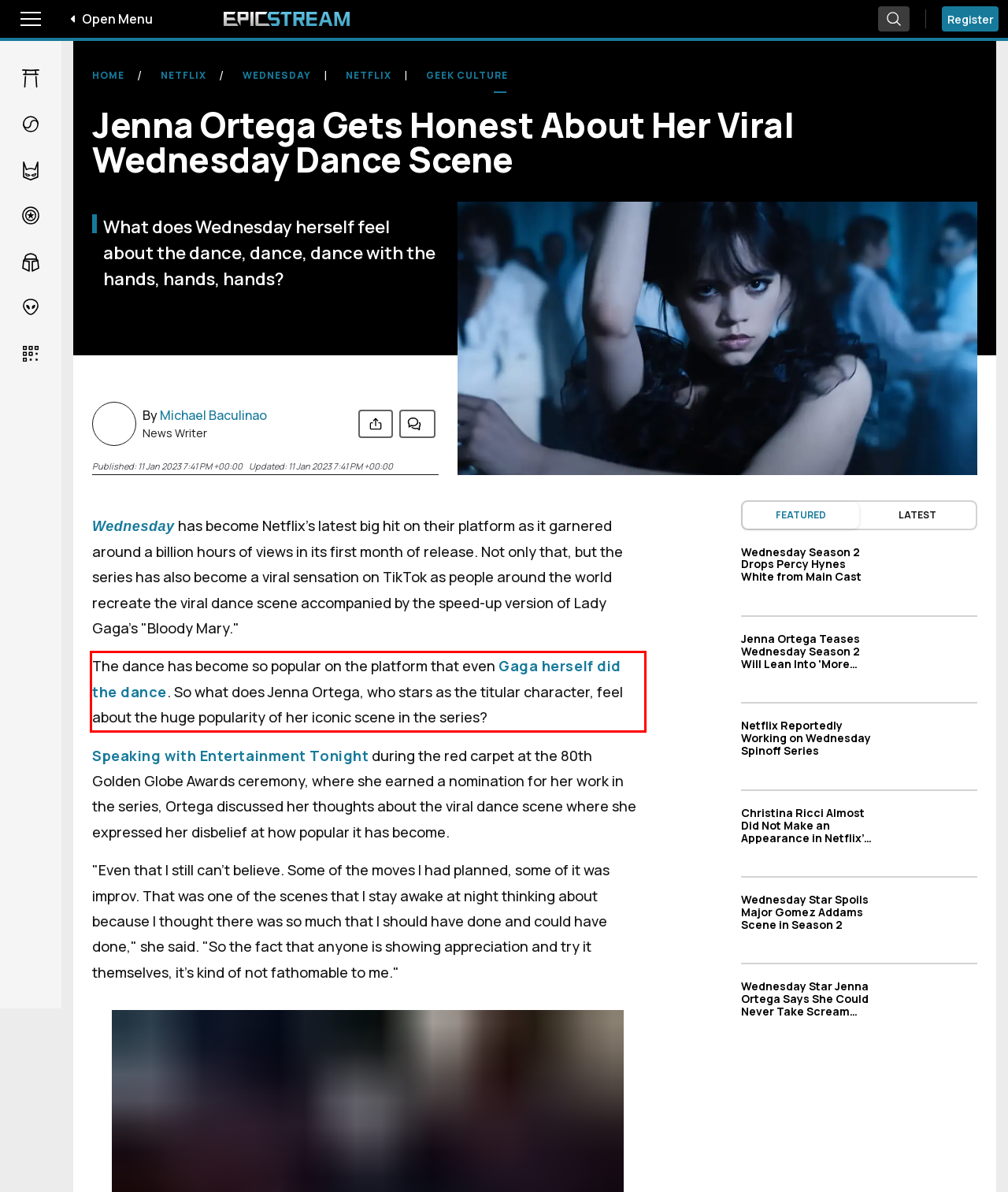You have a webpage screenshot with a red rectangle surrounding a UI element. Extract the text content from within this red bounding box.

The dance has become so popular on the platform that even Gaga herself did the dance. So what does Jenna Ortega, who stars as the titular character, feel about the huge popularity of her iconic scene in the series?